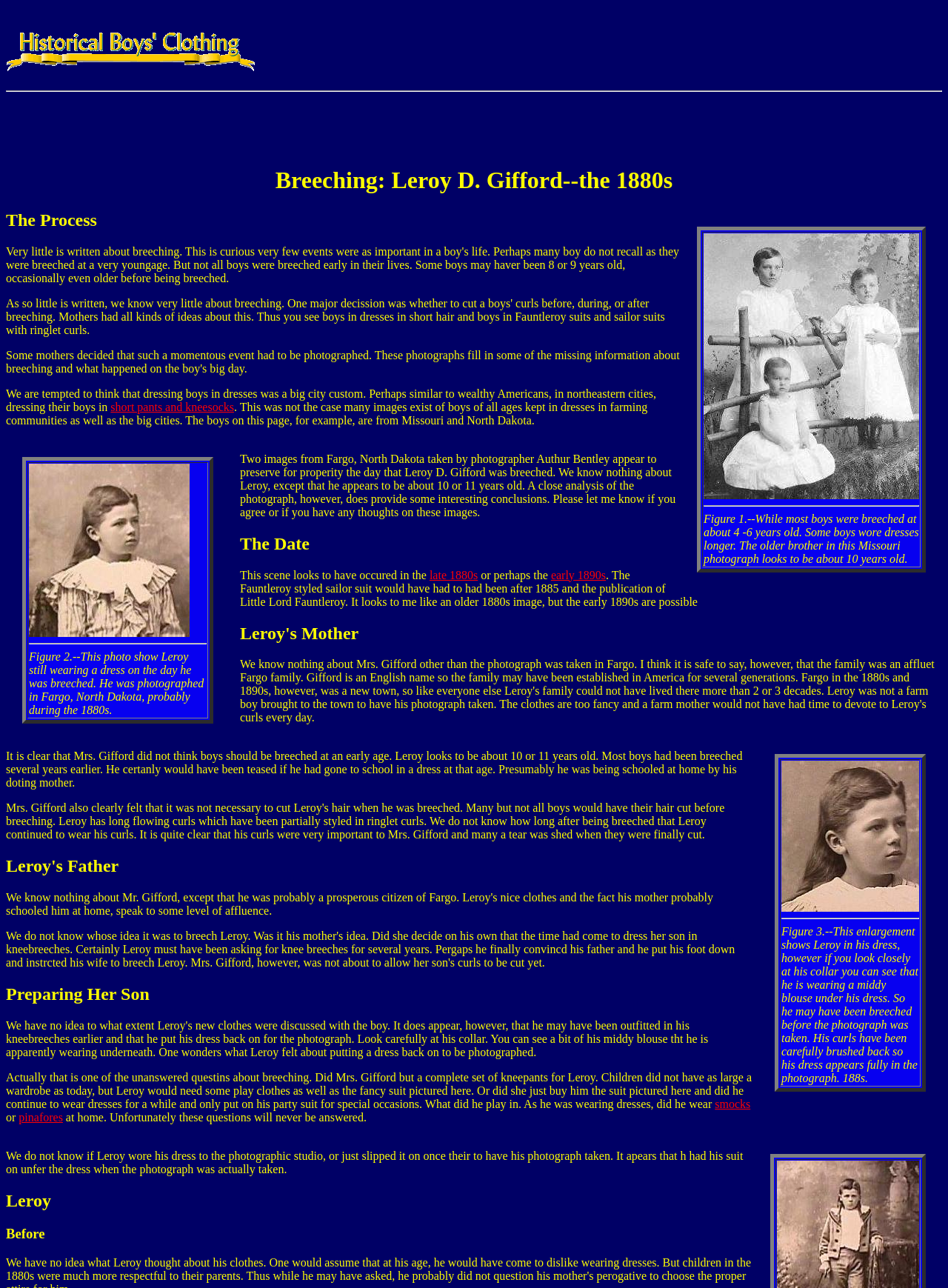How old was Leroy when he was breeched? Refer to the image and provide a one-word or short phrase answer.

10 or 11 years old